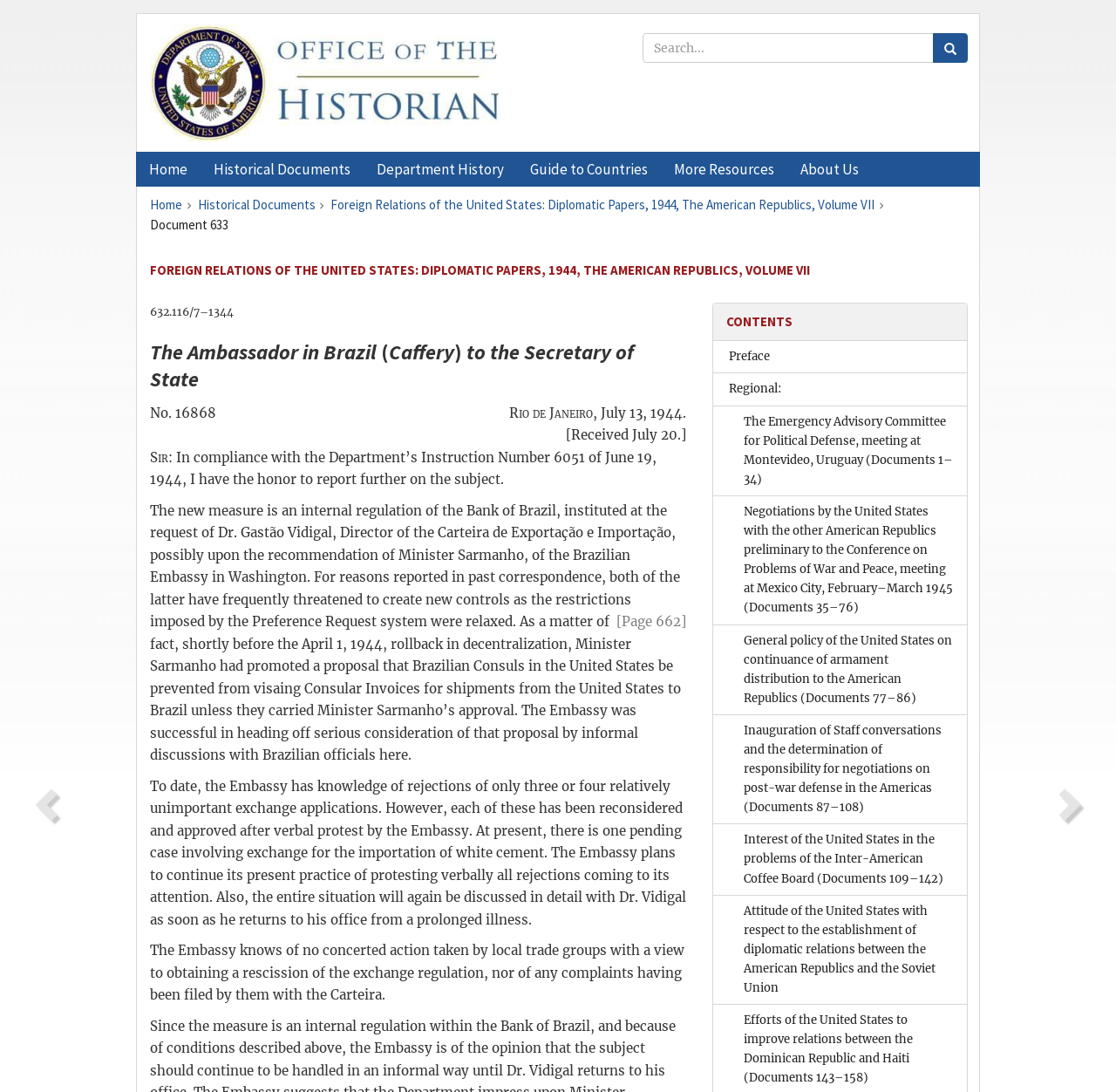How many buttons are there in the top navigation bar?
Answer the question based on the image using a single word or a brief phrase.

5